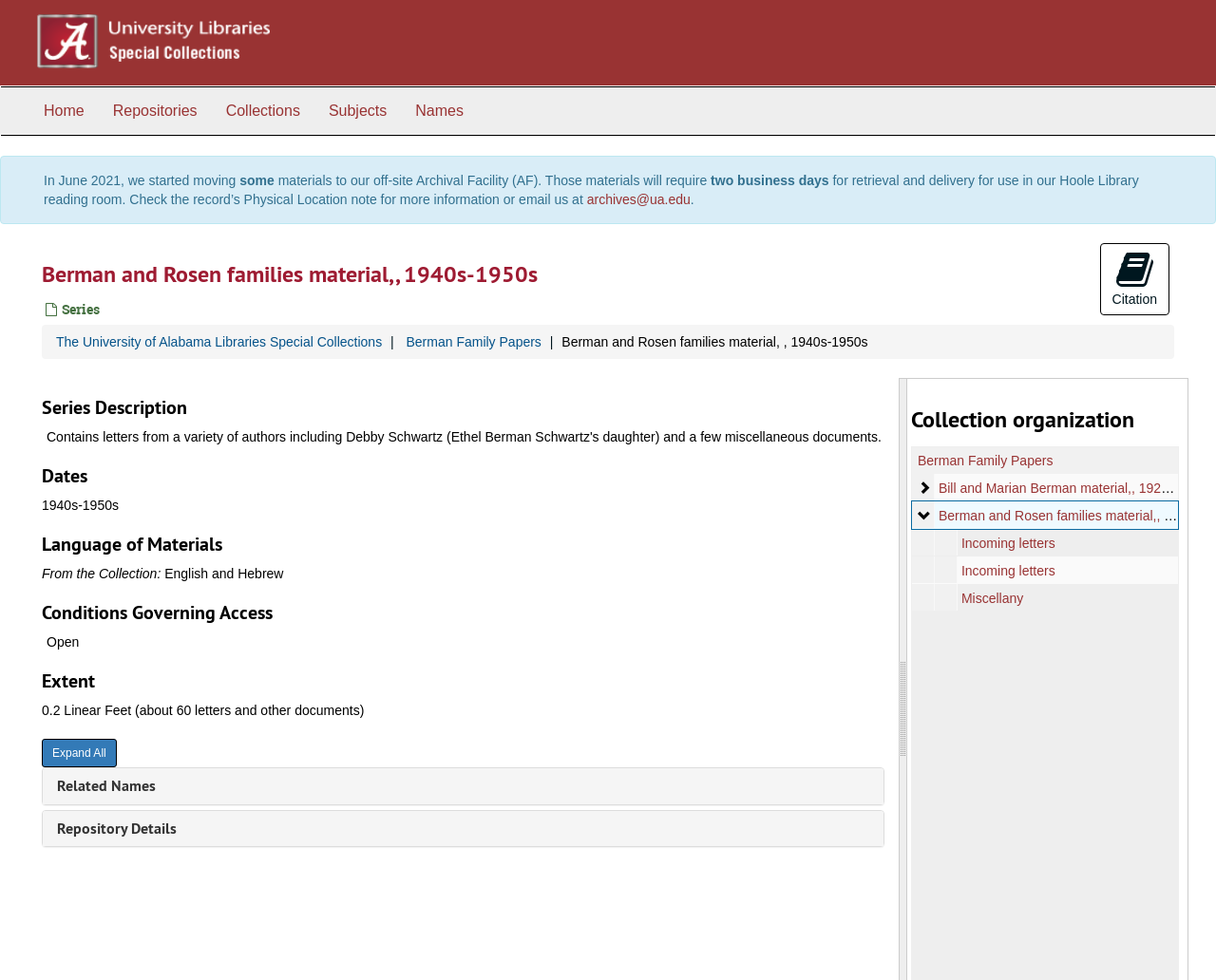Indicate the bounding box coordinates of the clickable region to achieve the following instruction: "Expand the element Bill and Marian Berman material."

[0.75, 0.484, 0.77, 0.513]